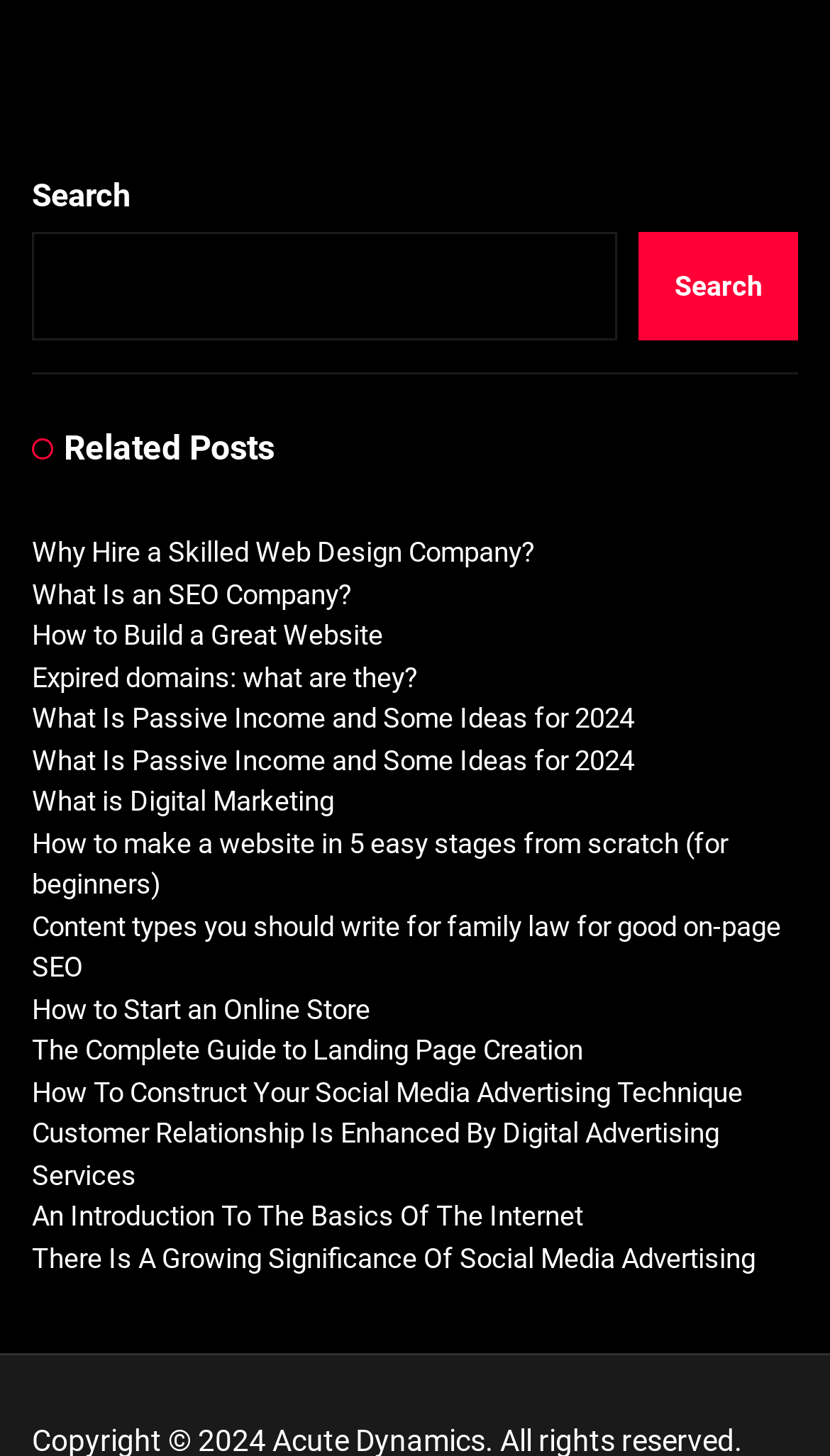Please specify the bounding box coordinates of the element that should be clicked to execute the given instruction: 'Explore 'How to make a website in 5 easy stages from scratch (for beginners)''. Ensure the coordinates are four float numbers between 0 and 1, expressed as [left, top, right, bottom].

[0.038, 0.568, 0.877, 0.619]